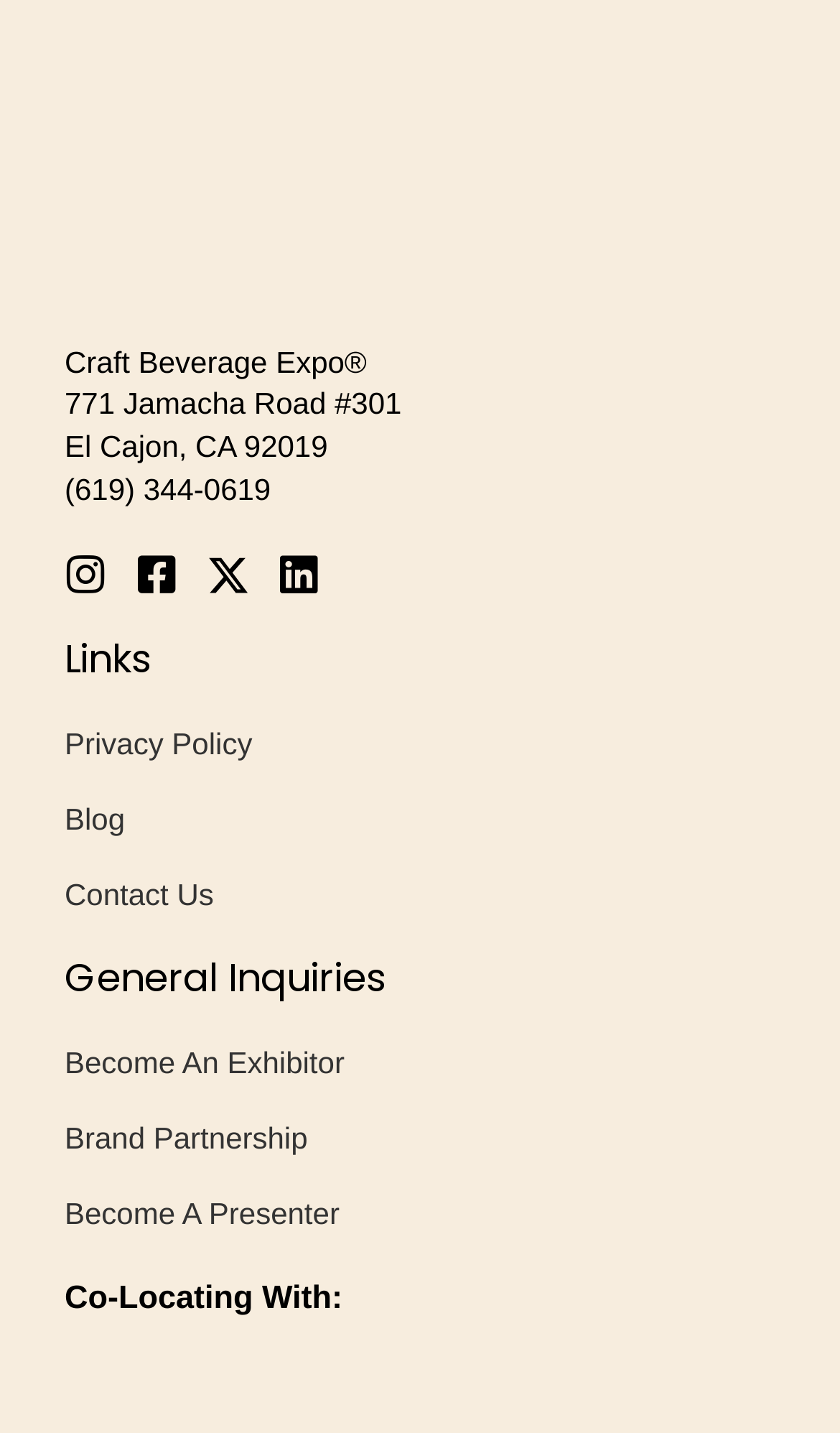Determine the bounding box coordinates for the HTML element described here: "Privacy Policy".

[0.077, 0.504, 0.923, 0.534]